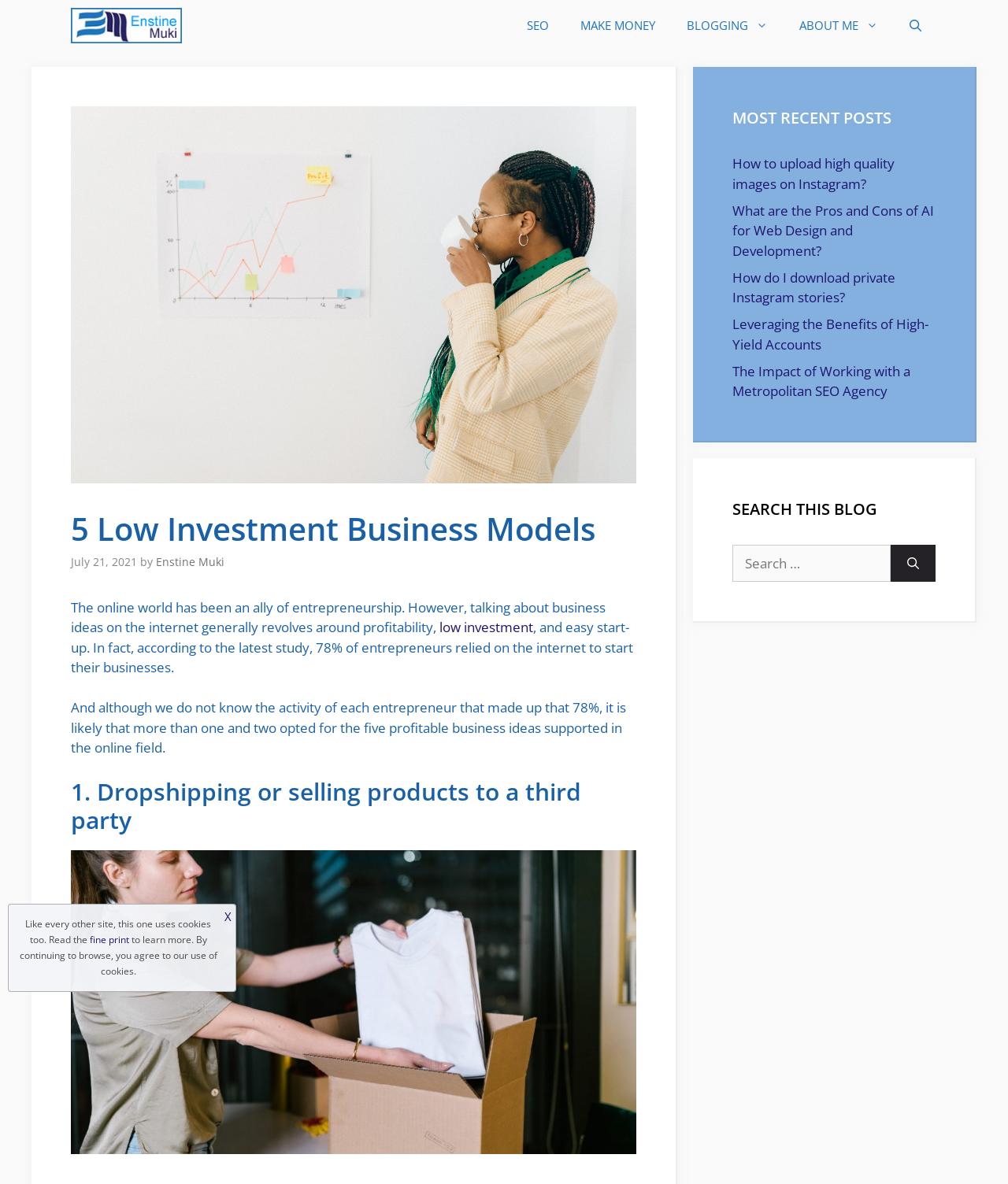Given the description "SEO", provide the bounding box coordinates of the corresponding UI element.

[0.507, 0.0, 0.56, 0.043]